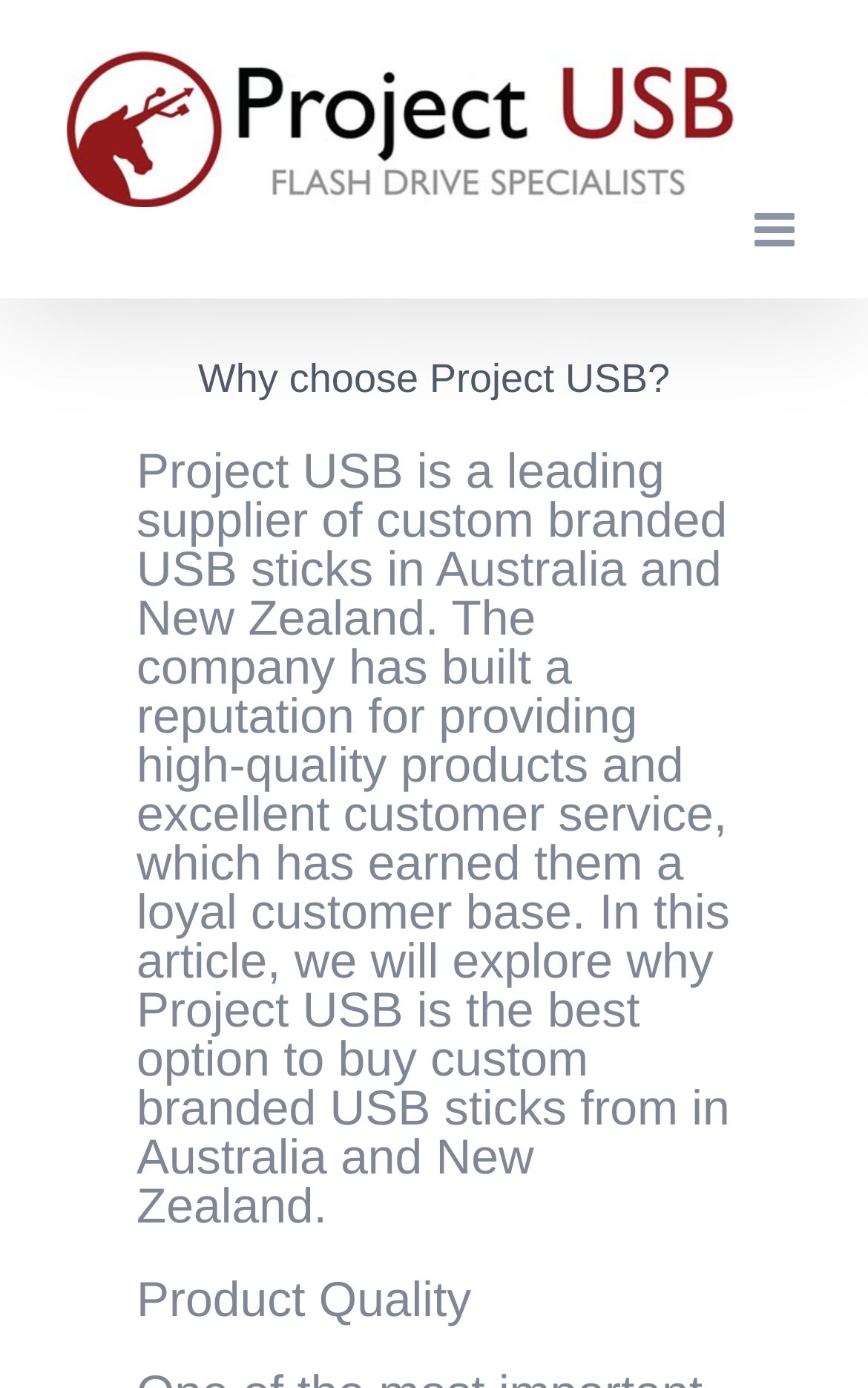Respond with a single word or phrase to the following question: What is the topic of the article?

custom branded USB sticks